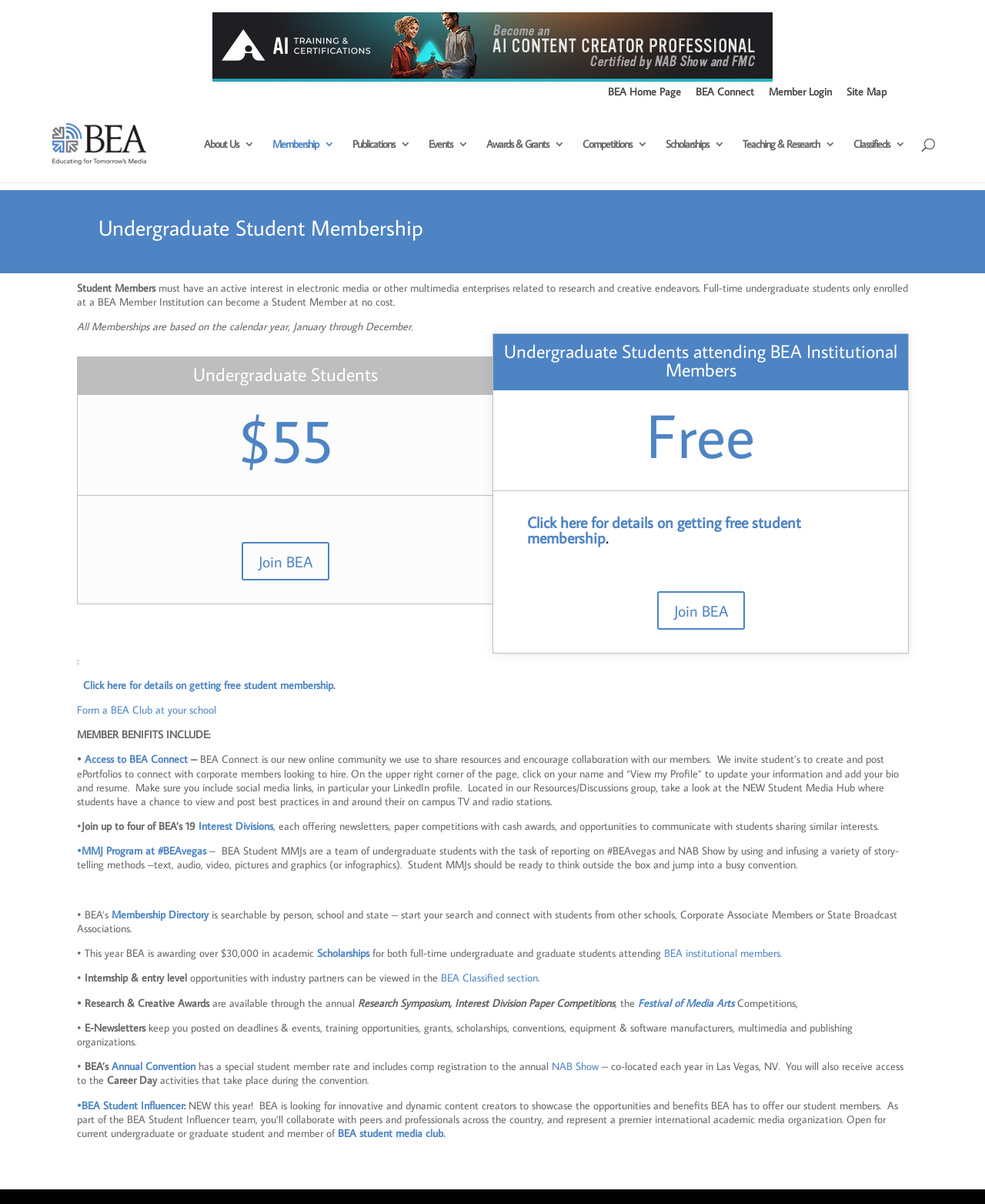Determine the bounding box coordinates for the area that should be clicked to carry out the following instruction: "Form a BEA Club at your school".

[0.078, 0.584, 0.22, 0.595]